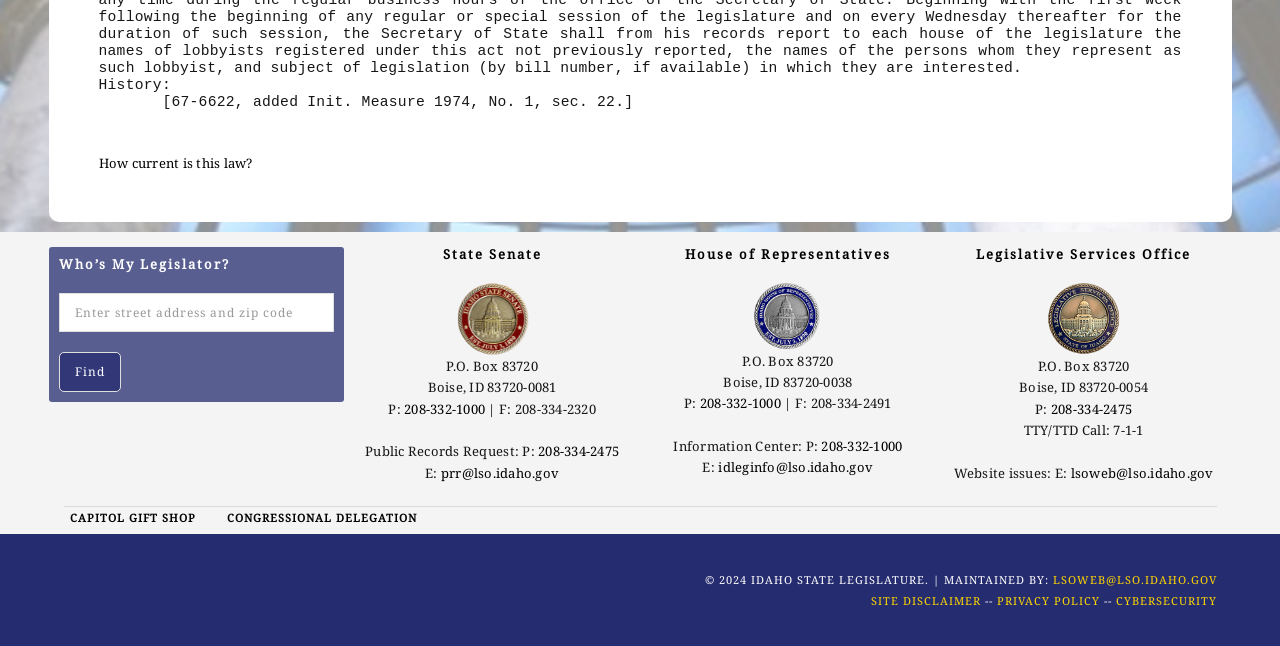Based on the element description "Capitol Gift Shop", predict the bounding box coordinates of the UI element.

[0.054, 0.79, 0.153, 0.813]